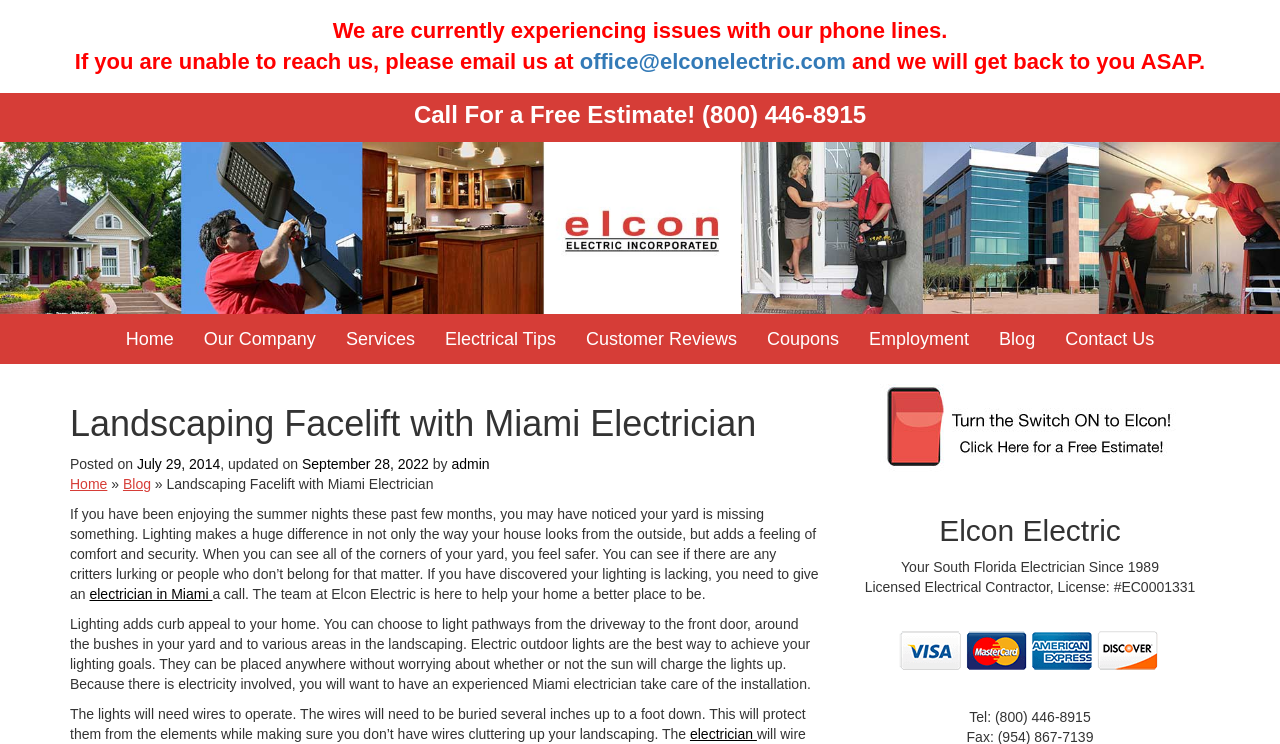Please provide a comprehensive answer to the question based on the screenshot: What is the name of the electrician company?

I found the name of the electrician company by looking at the header section, where it is written in a larger font size and accompanied by a logo. The name of the company is Elcon Electric.